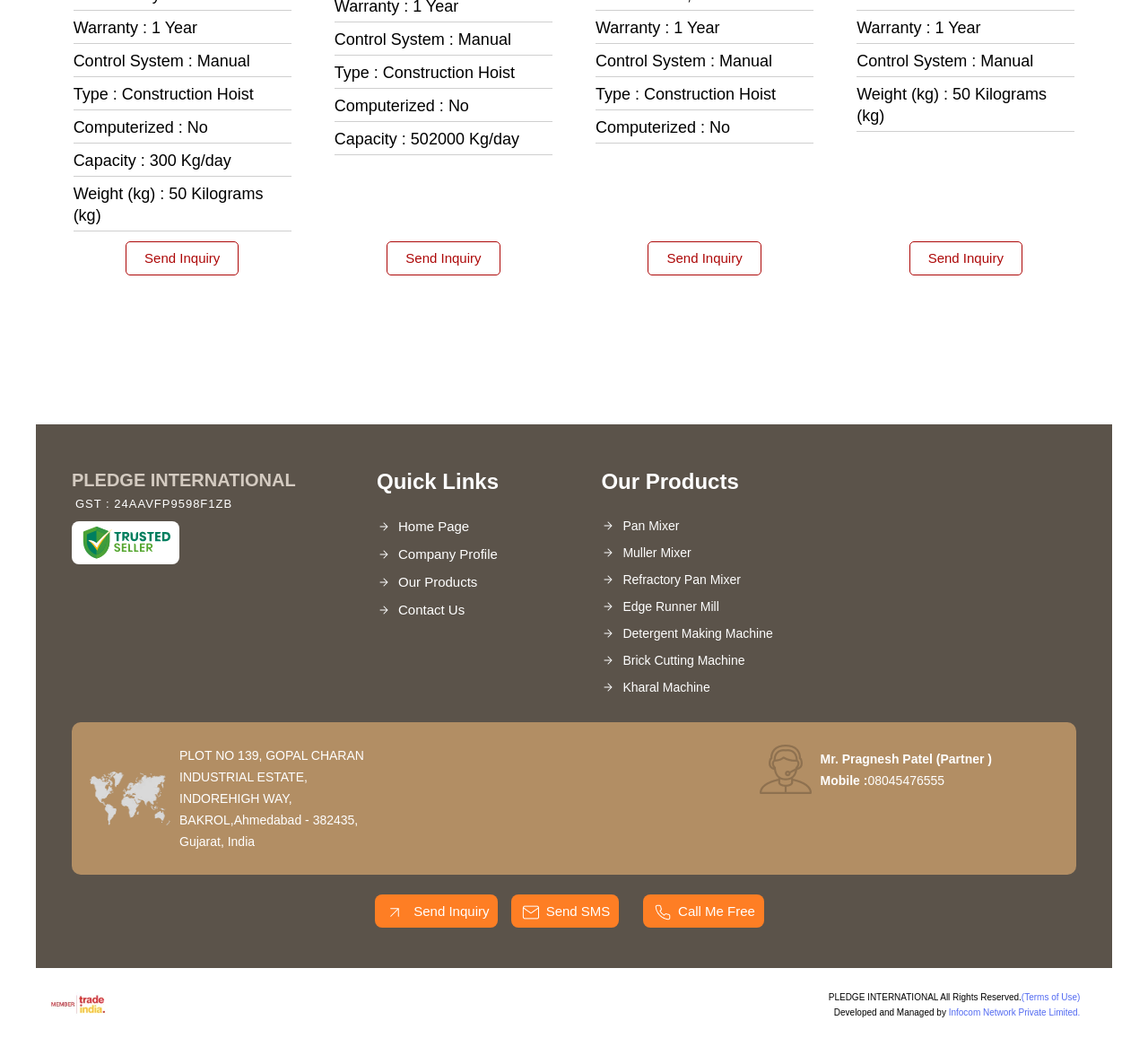What is the type of the product?
Please answer the question with as much detail and depth as you can.

The type of the product can be found in the specifications section of the webpage, where it is mentioned as 'Type :' followed by 'Construction Hoist'.